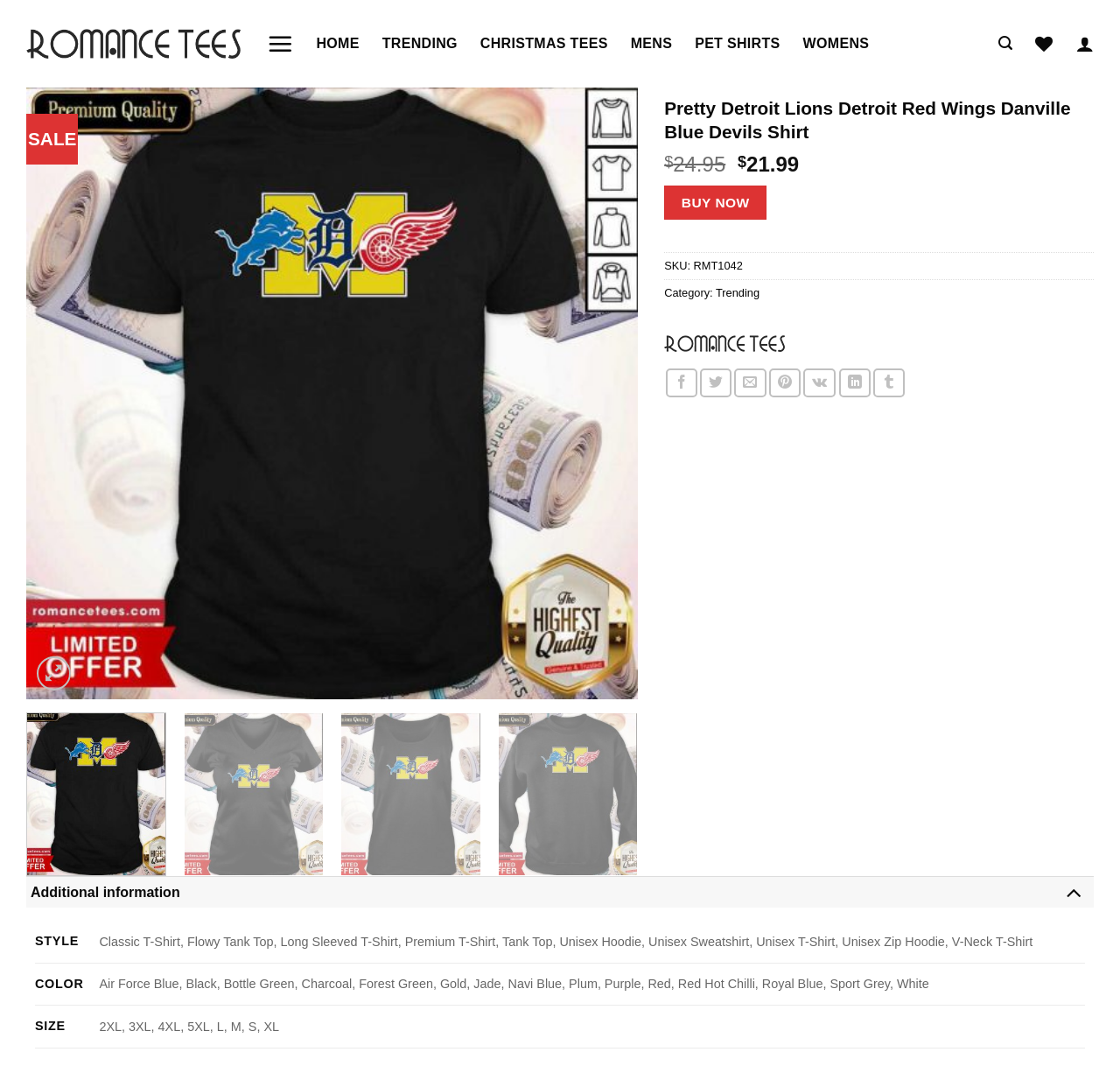What are the available colors for the shirt?
Please provide a detailed answer to the question.

I found the answer by looking at the table on the webpage that displays the available colors for the shirt.